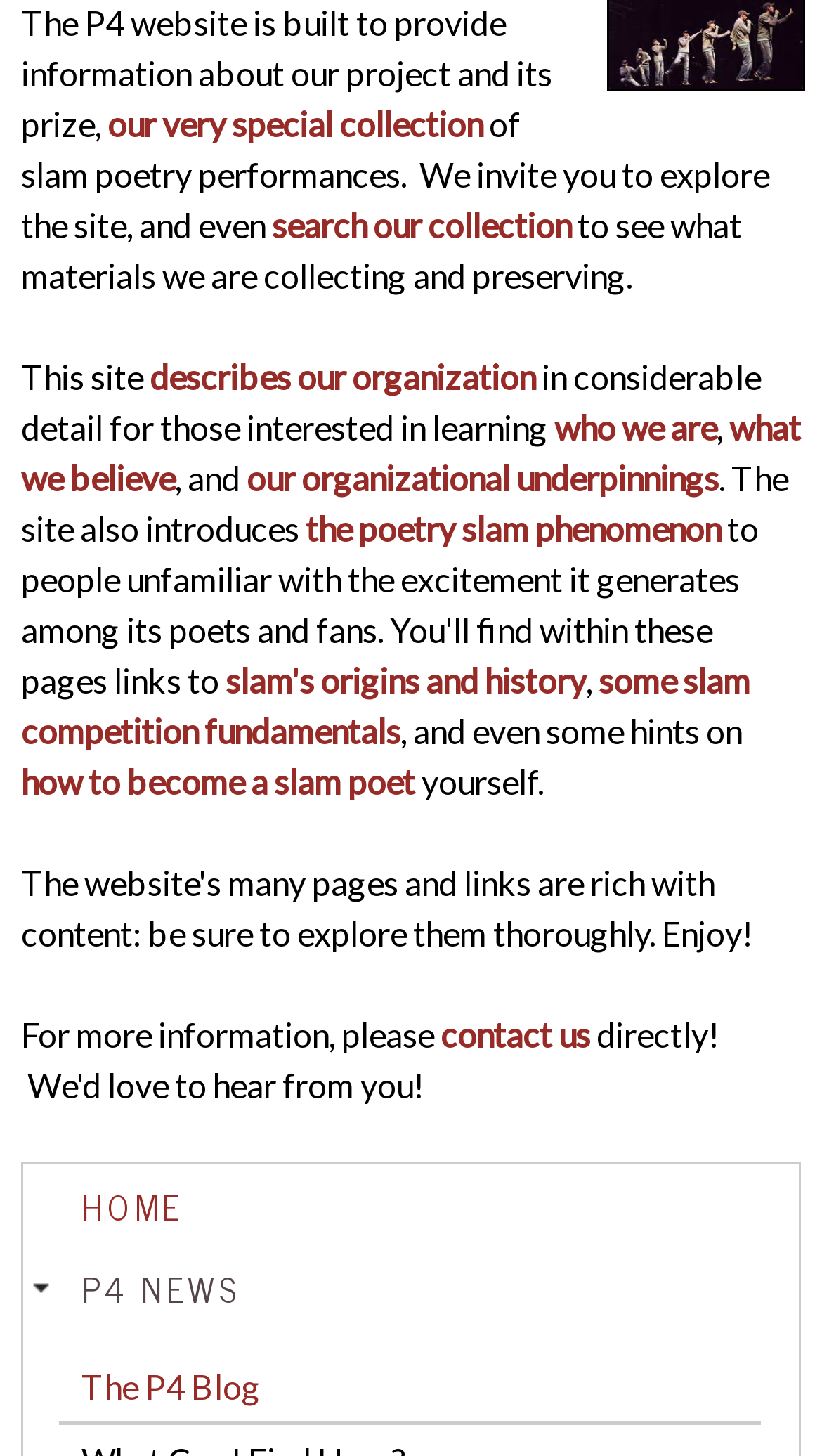Identify the bounding box coordinates for the element that needs to be clicked to fulfill this instruction: "search our collection". Provide the coordinates in the format of four float numbers between 0 and 1: [left, top, right, bottom].

[0.331, 0.14, 0.695, 0.168]